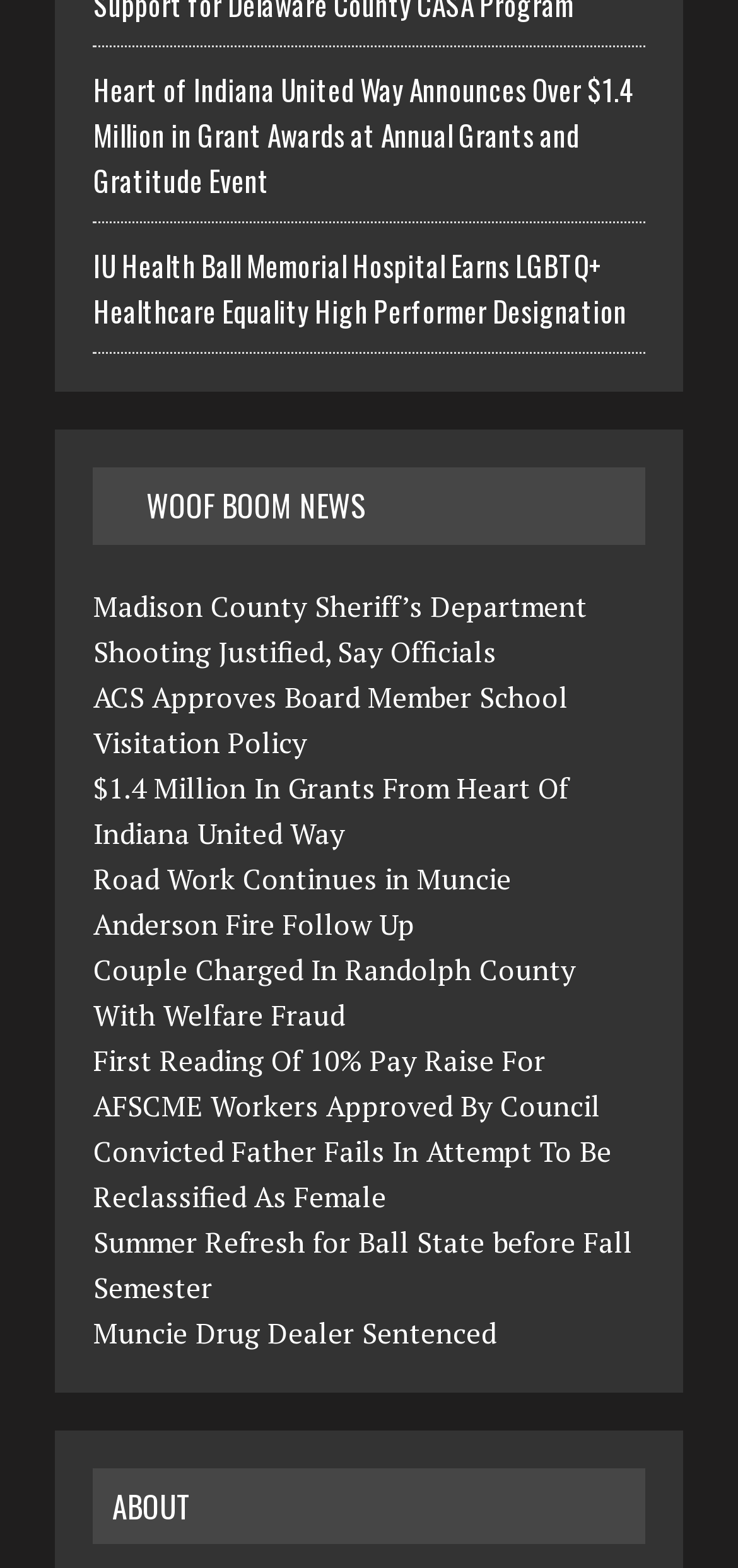Refer to the screenshot and give an in-depth answer to this question: How many links are there under the 'RSS WOOF BOOM NEWS' heading?

I counted the links under the 'RSS WOOF BOOM NEWS' heading and found two links, one with the text 'RSS' and another with the text 'WOOF BOOM NEWS'.